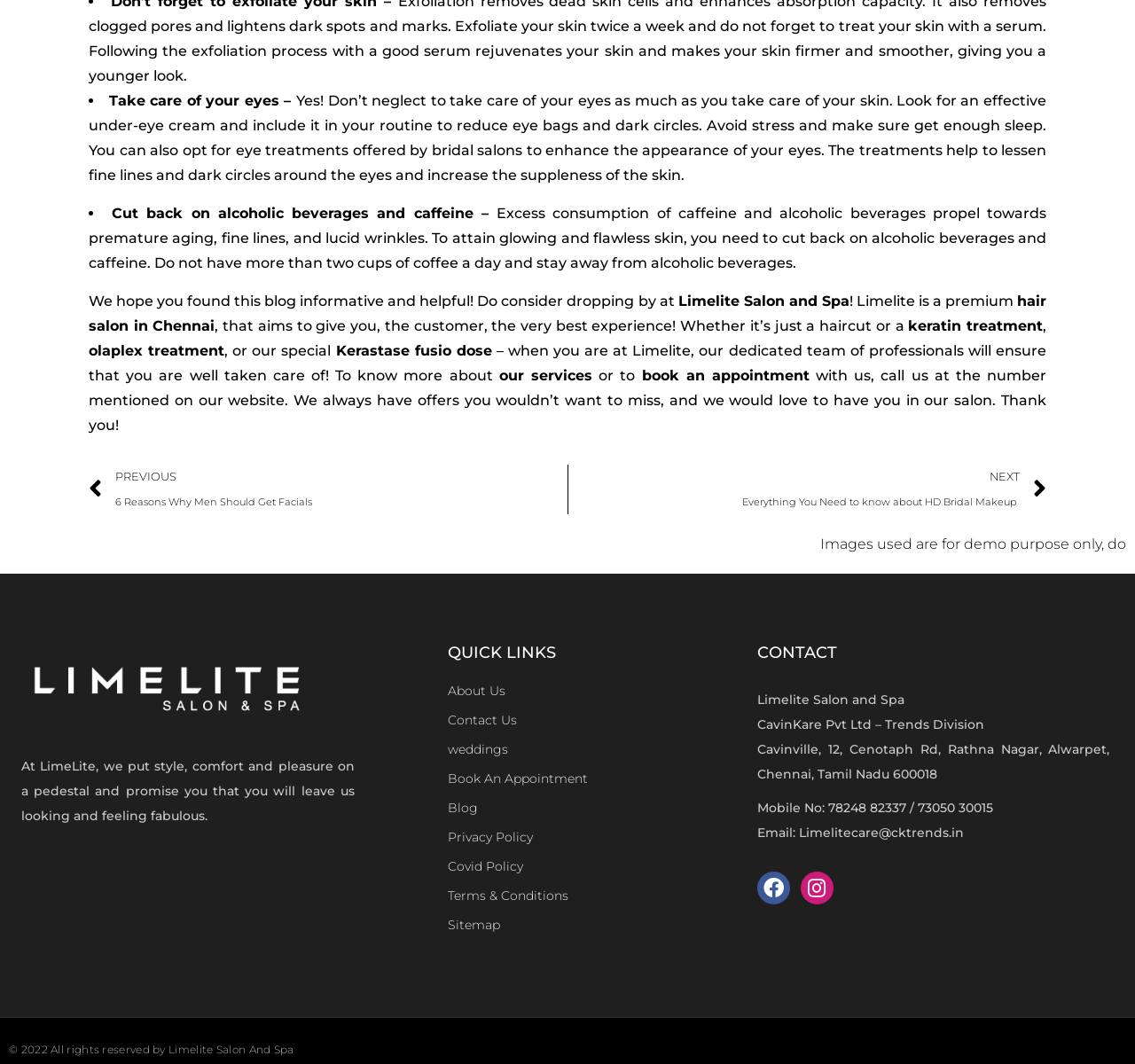How many links are there in the QUICK LINKS section?
From the image, provide a succinct answer in one word or a short phrase.

7